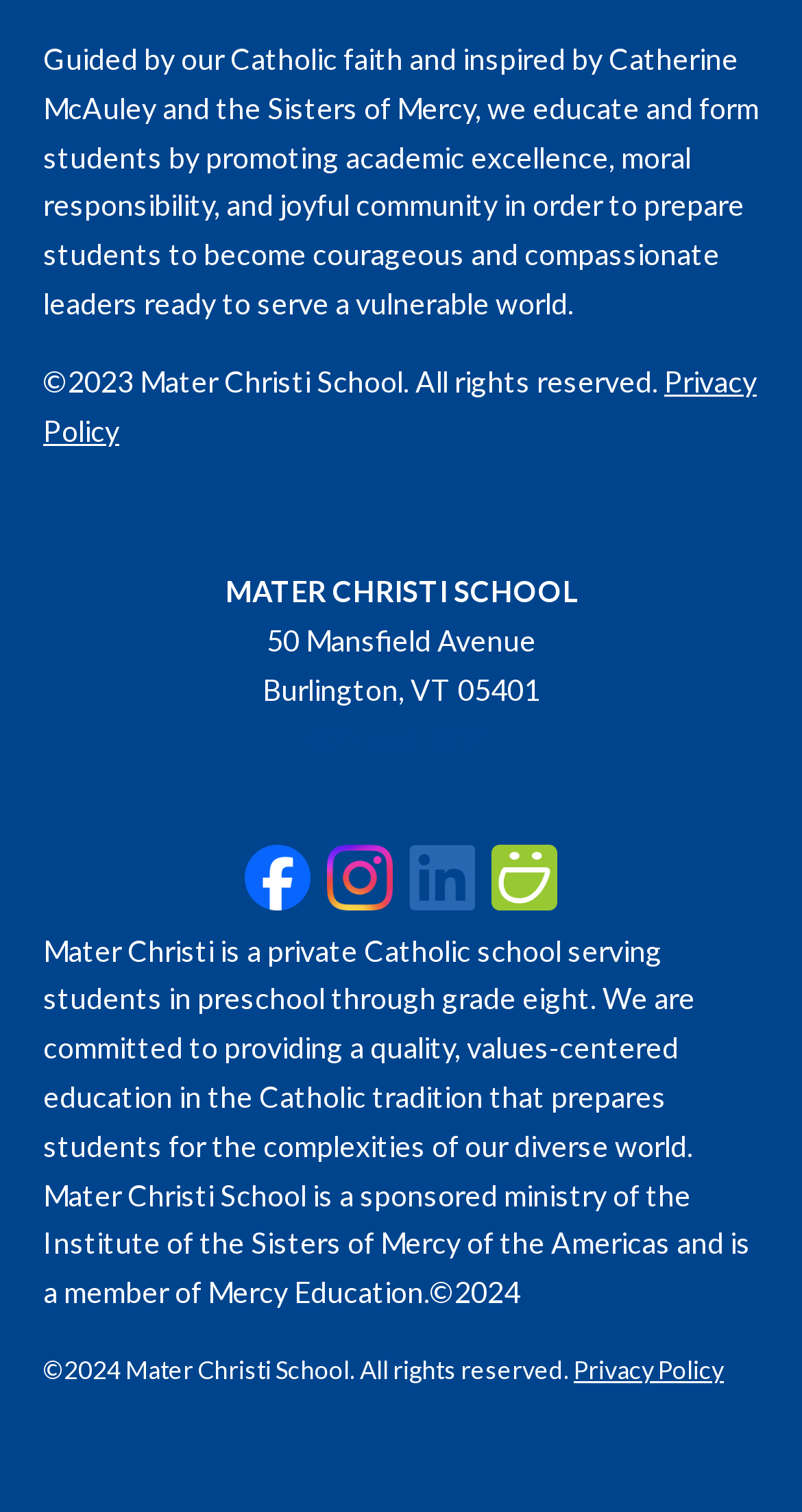Based on the element description: "Follow", identify the UI element and provide its bounding box coordinates. Use four float numbers between 0 and 1, [left, top, right, bottom].

[0.613, 0.558, 0.695, 0.602]